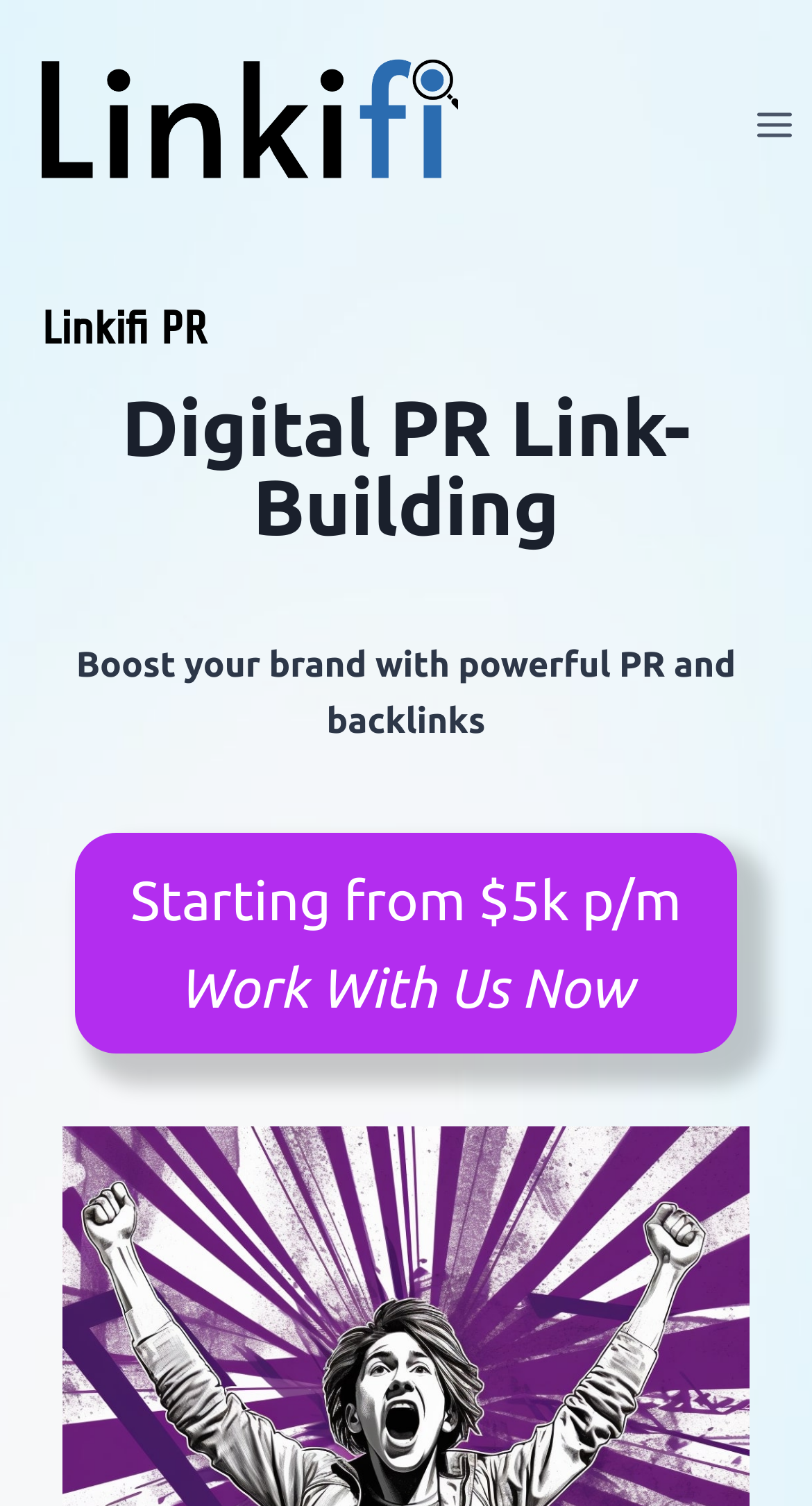Answer the question briefly using a single word or phrase: 
What is the name of the company?

Linkifi